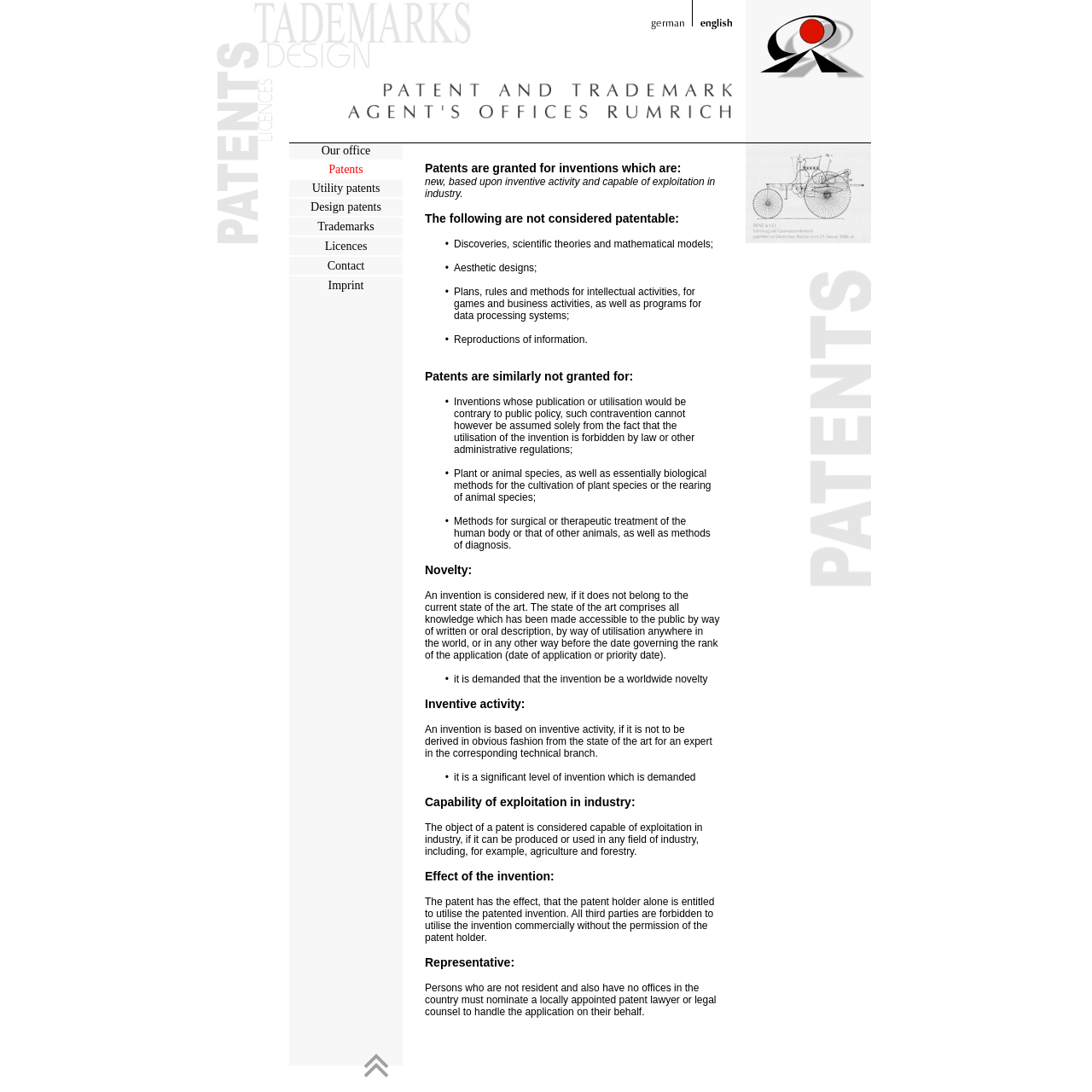What is the effect of a patent?
Answer the question using a single word or phrase, according to the image.

Patent holder's exclusive right